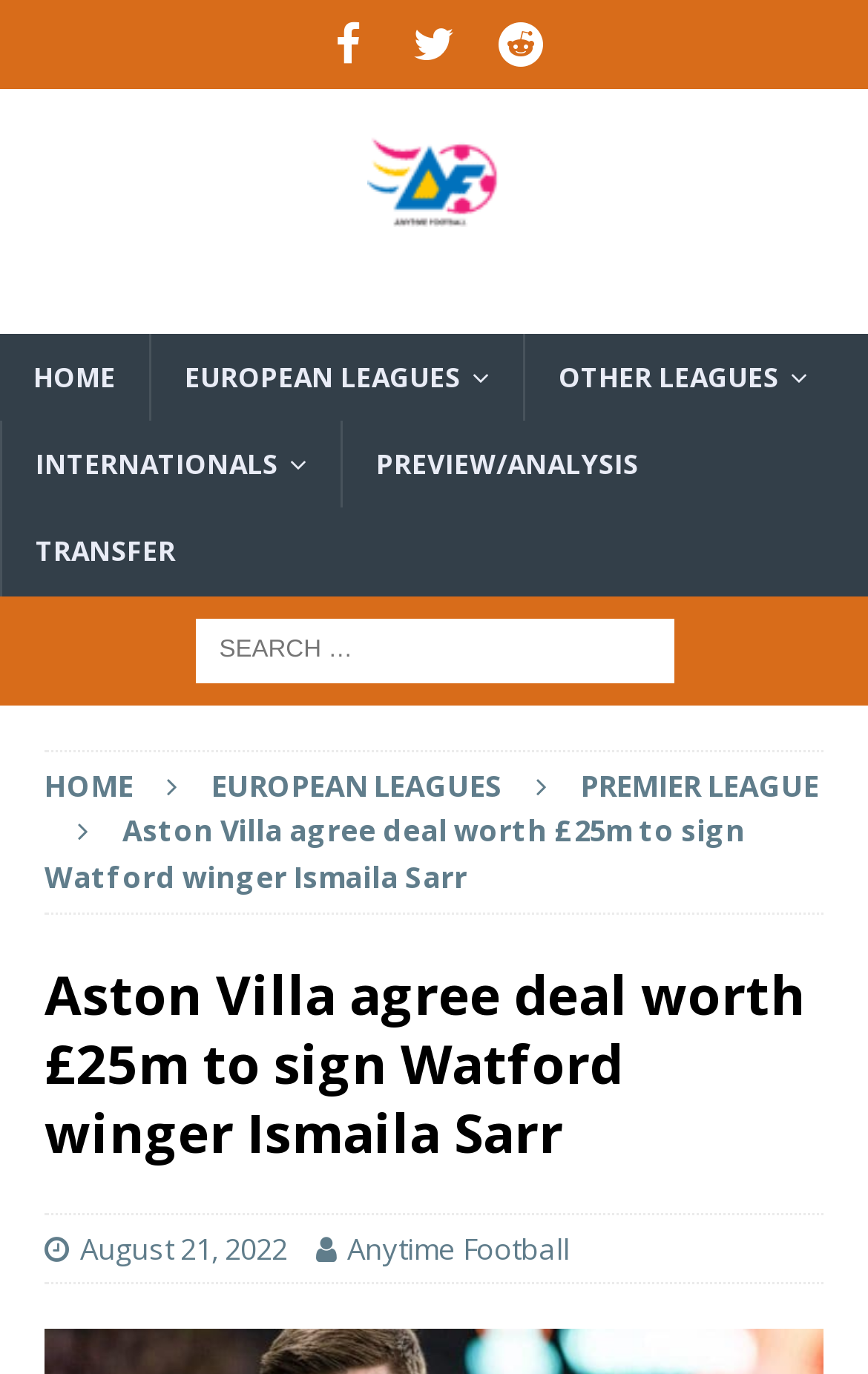Could you find the bounding box coordinates of the clickable area to complete this instruction: "Search for something"?

[0.0, 0.45, 1.0, 0.497]